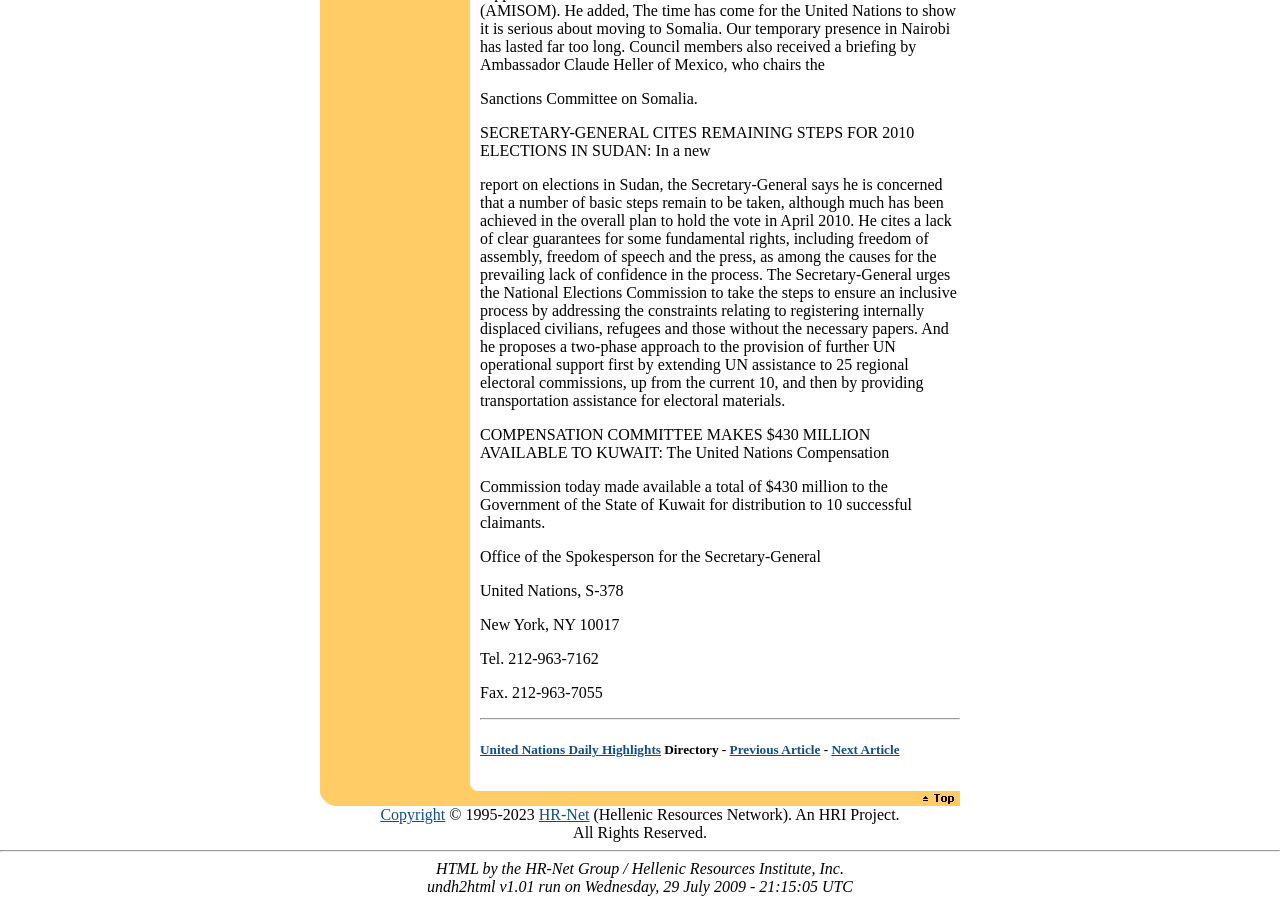Using the given element description, provide the bounding box coordinates (top-left x, top-left y, bottom-right x, bottom-right y) for the corresponding UI element in the screenshot: United Nations Daily Highlights

[0.375, 0.825, 0.516, 0.841]